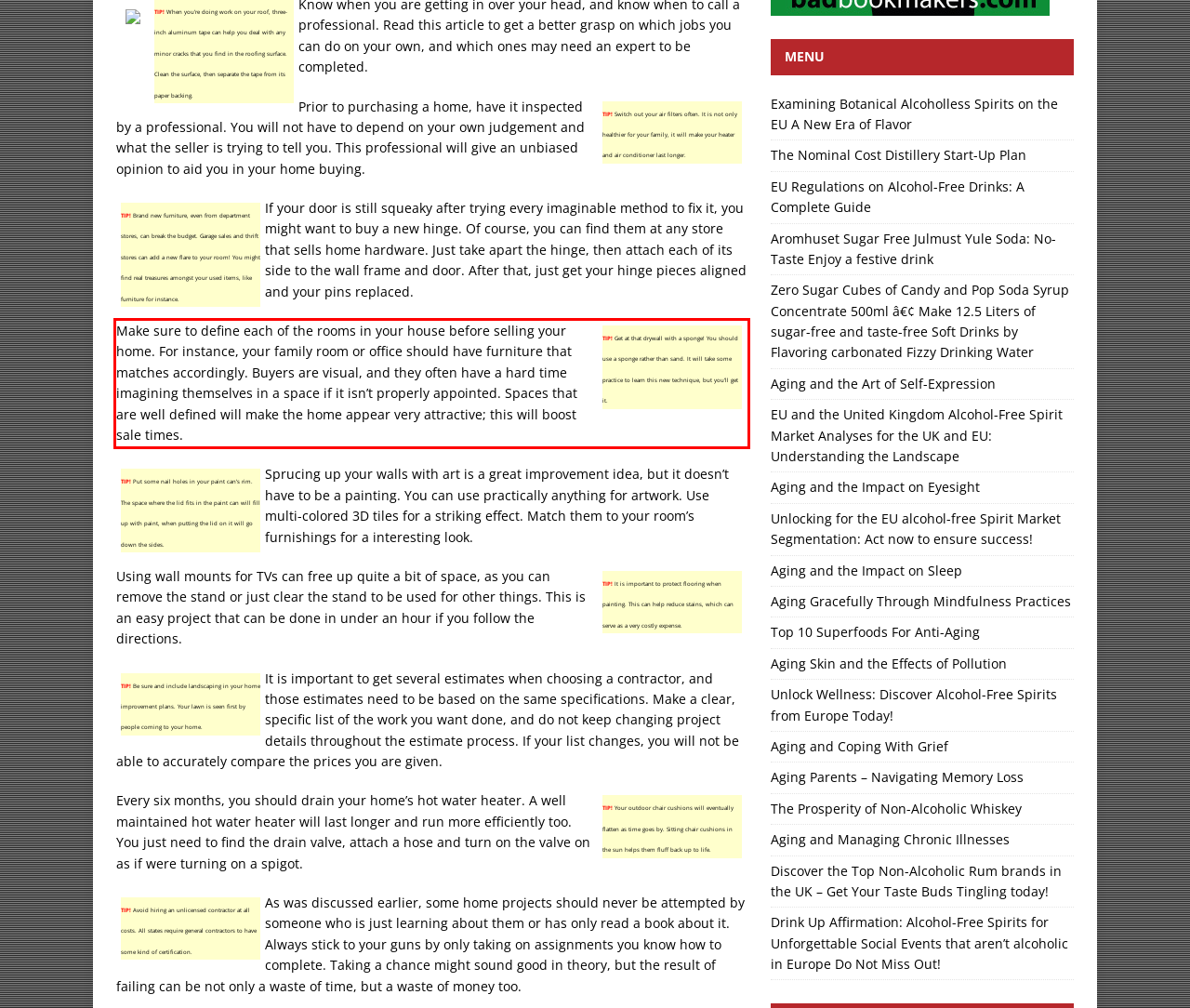Review the webpage screenshot provided, and perform OCR to extract the text from the red bounding box.

Make sure to define each of the rooms in your house before selling your home. For instance, your family room or office should have furniture that matches accordingly. Buyers are visual, and they often have a hard time imagining themselves in a space if it isn’t properly appointed. Spaces that are well defined will make the home appear very attractive; this will boost sale times.